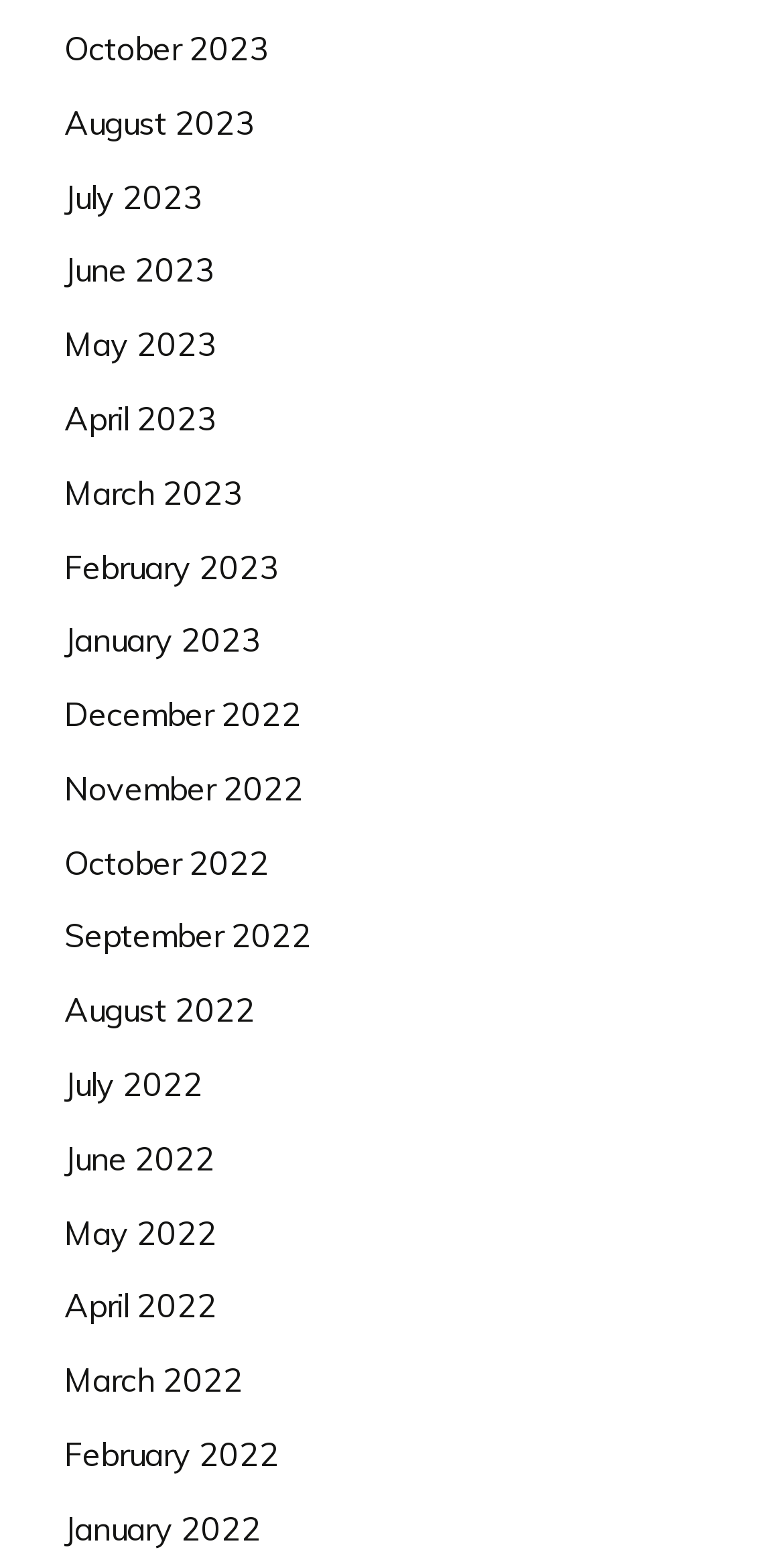What is the earliest month listed?
Use the information from the image to give a detailed answer to the question.

By examining the list of links, I found that the bottommost link is 'January 2022', which suggests that it is the earliest month listed.